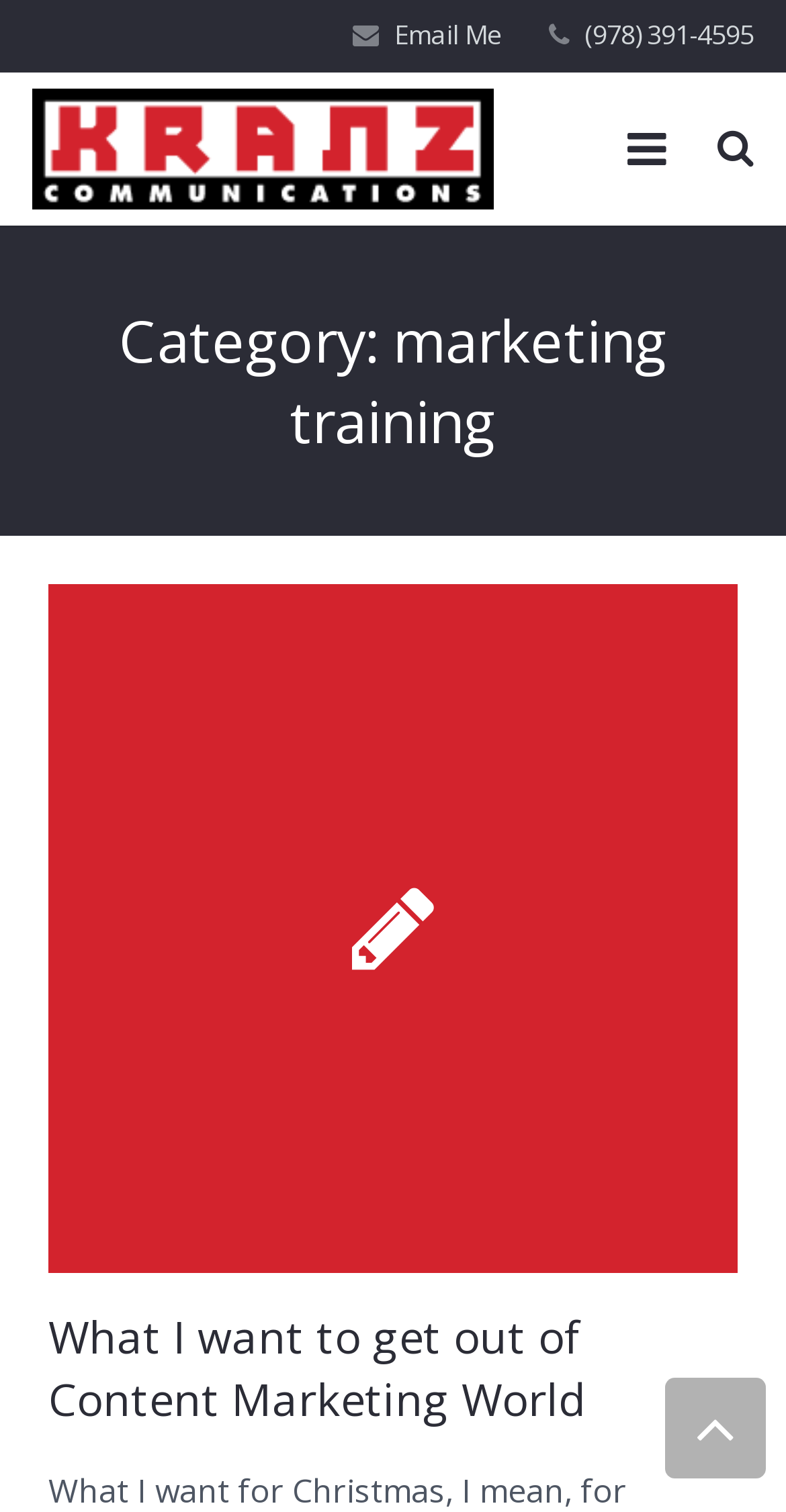Offer a comprehensive description of the webpage’s content and structure.

This webpage is about marketing training, with a focus on content marketing. At the top, there is a section with contact information, including an "Email Me" link and a phone number "(978) 391-4595". 

Below the contact information, there is a navigation menu with five links: "Kranz on Content", "Writing That Works", "Speaking / Training", "Free Stuff", and "Who Is Jonathan". Each link has an icon represented by "\uf107". 

To the right of the navigation menu, there is a social media link represented by "\uf002". 

Further down, there is a heading "Category: marketing training" with a sub-link represented by "\uf040". Below this heading, there is another heading "What I want to get out of Content Marketing World" with a link to the same title. 

At the bottom of the page, there is a link represented by "\uf106".